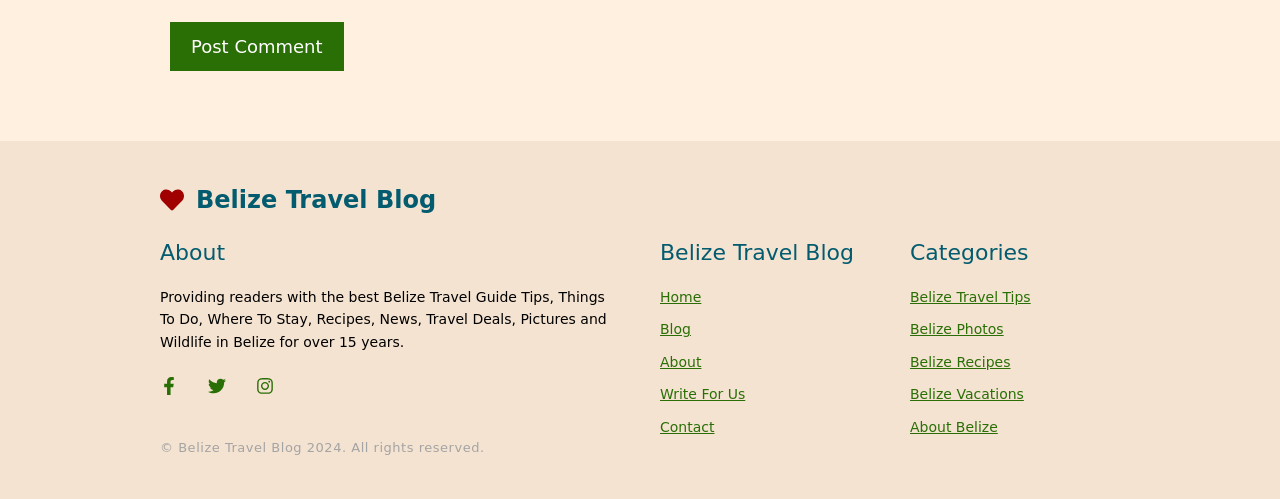Can you find the bounding box coordinates for the element that needs to be clicked to execute this instruction: "Explore 'Belize Travel Tips'"? The coordinates should be given as four float numbers between 0 and 1, i.e., [left, top, right, bottom].

[0.711, 0.579, 0.805, 0.611]